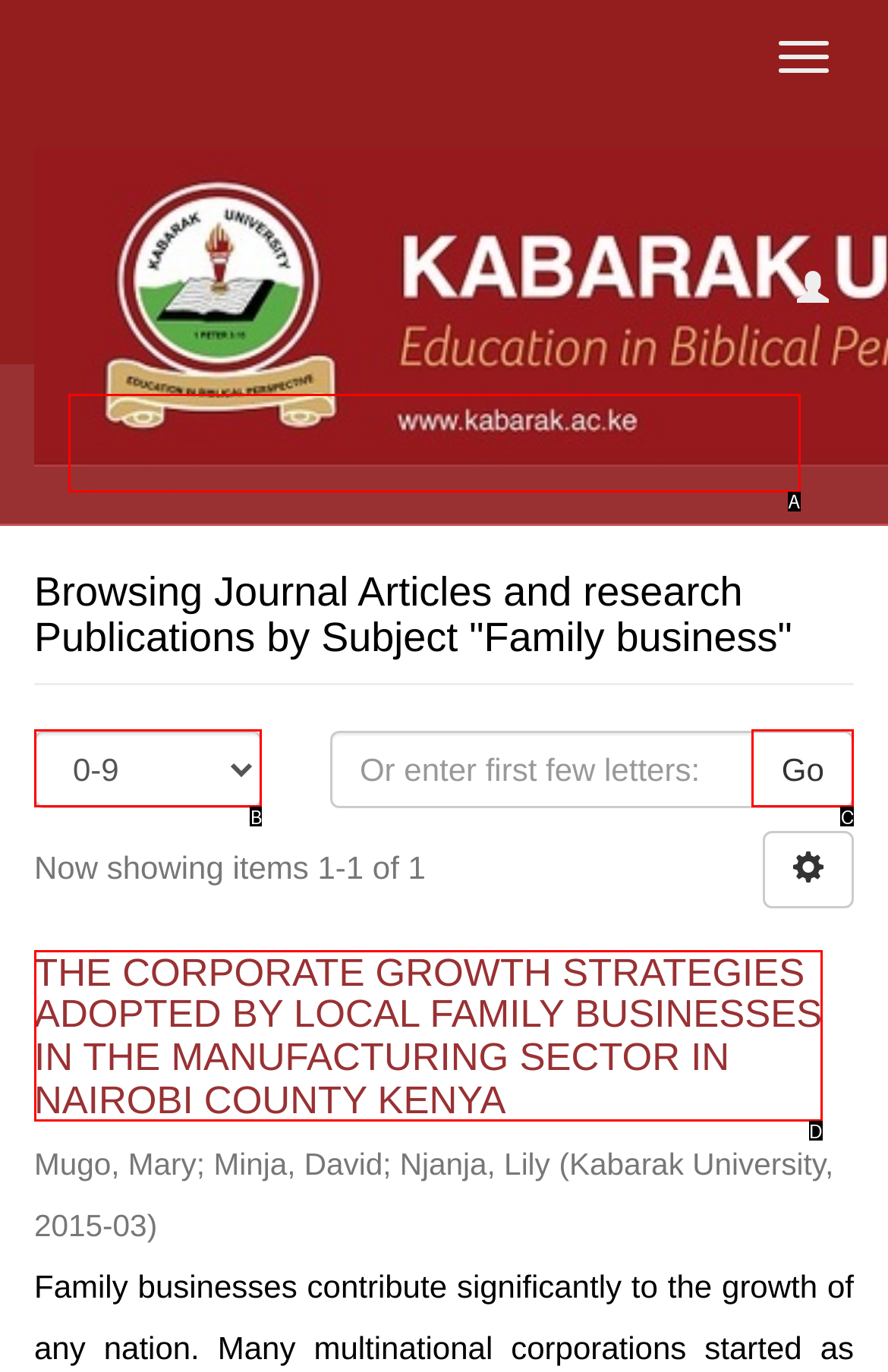Select the HTML element that matches the description: Go
Respond with the letter of the correct choice from the given options directly.

C